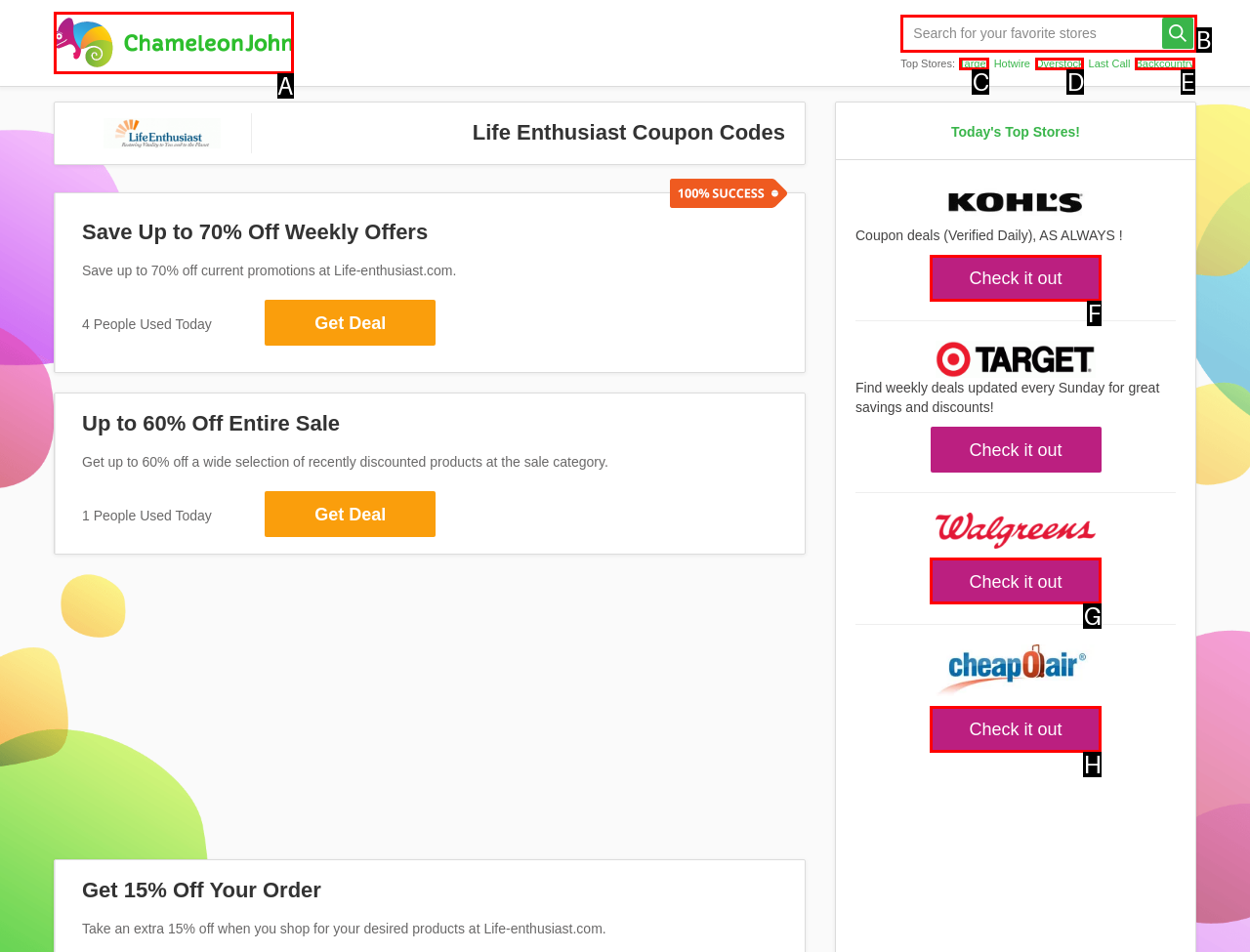Indicate which HTML element you need to click to complete the task: Search for articles. Provide the letter of the selected option directly.

None